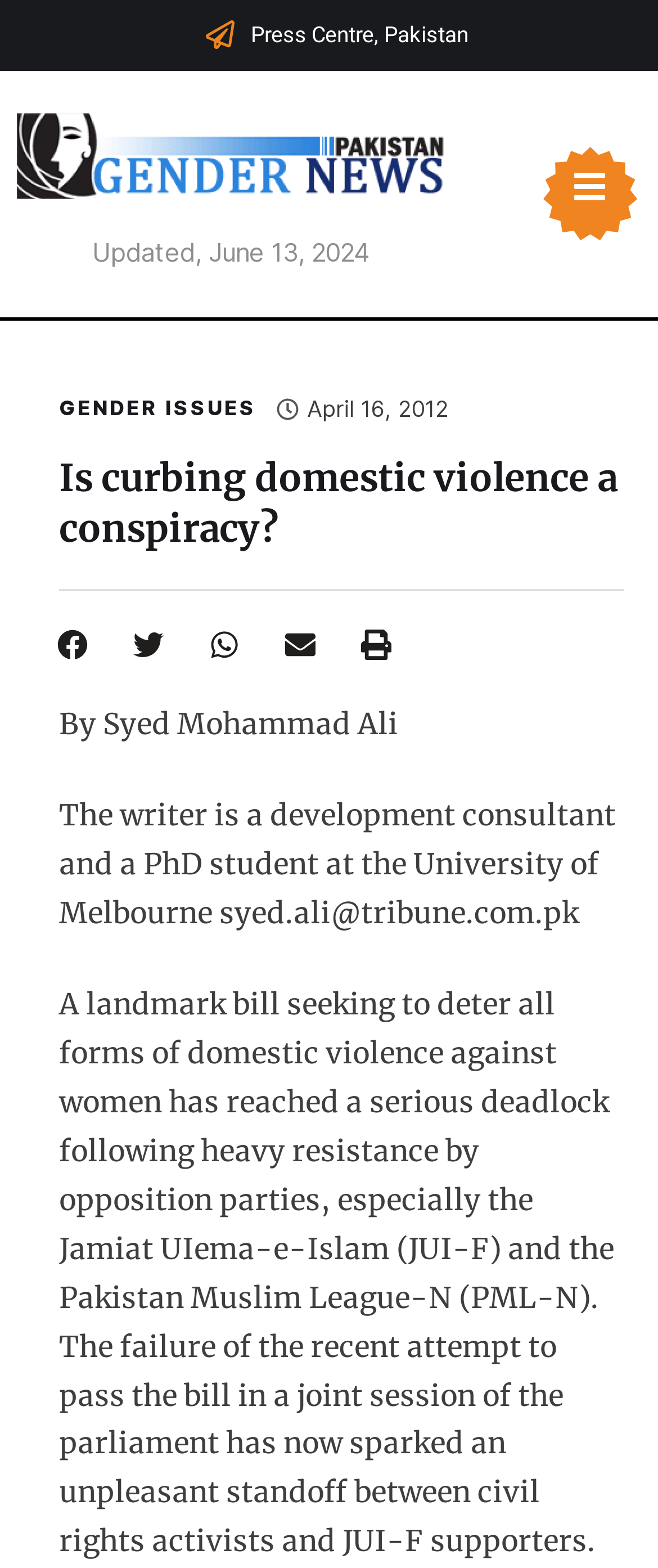Find the bounding box of the element with the following description: "Gender Issues". The coordinates must be four float numbers between 0 and 1, formatted as [left, top, right, bottom].

[0.09, 0.251, 0.39, 0.267]